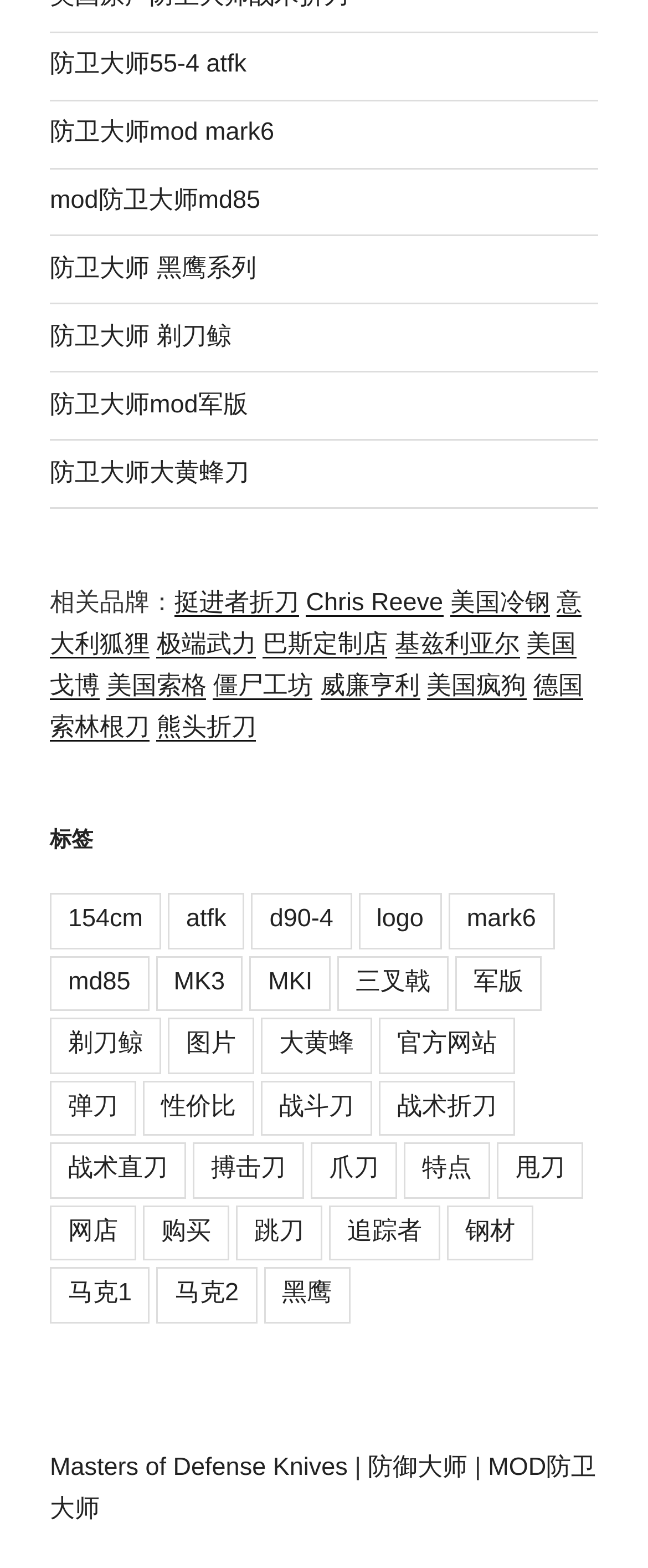Please find the bounding box coordinates of the element that must be clicked to perform the given instruction: "View the details of 美国冷钢". The coordinates should be four float numbers from 0 to 1, i.e., [left, top, right, bottom].

[0.695, 0.375, 0.848, 0.393]